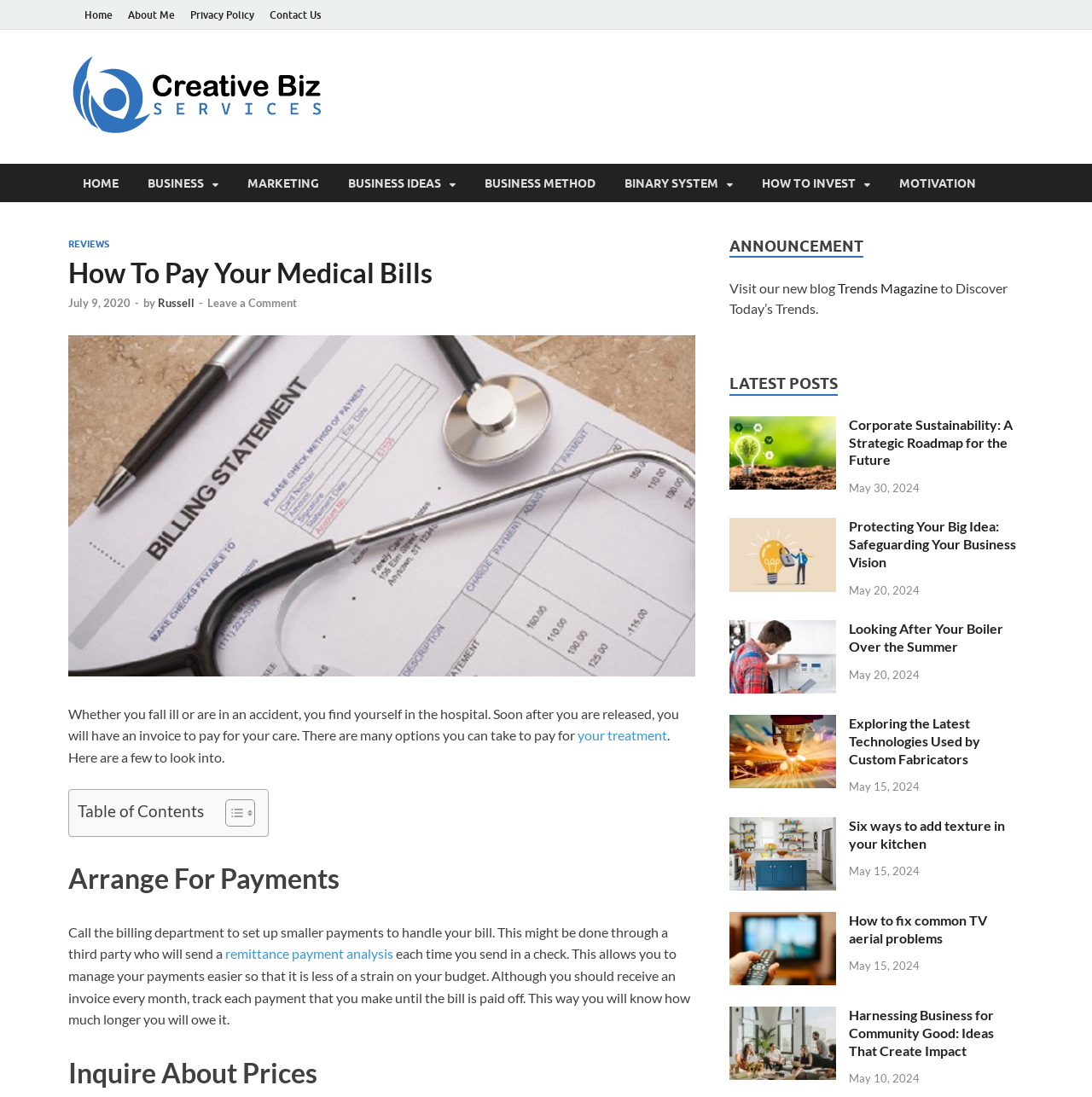What is the purpose of the 'Table of Contents' section?
Provide a thorough and detailed answer to the question.

The 'Table of Contents' section is provided to help readers navigate the article and quickly access specific sections or topics of interest.